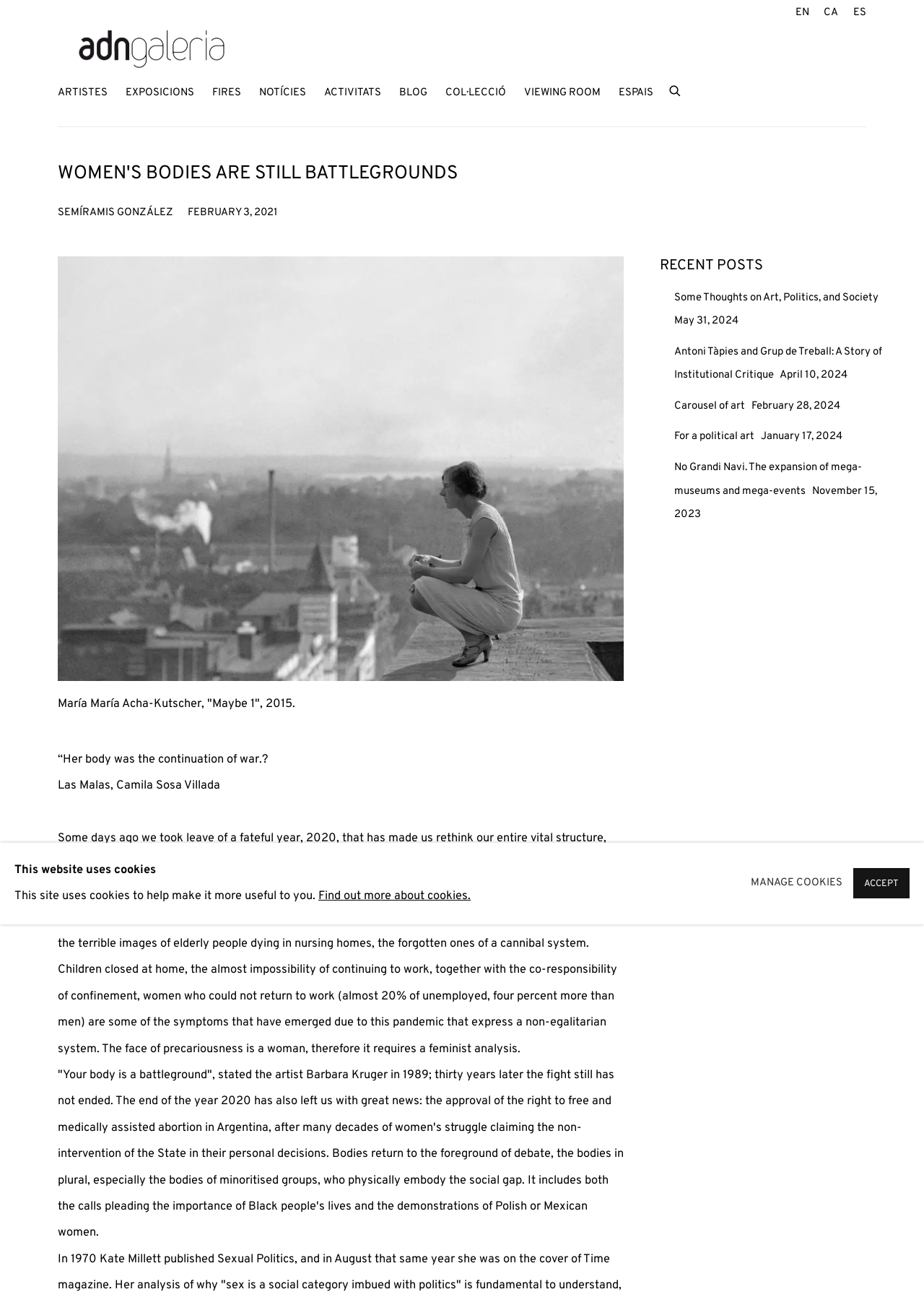Please determine the headline of the webpage and provide its content.

WOMEN'S BODIES ARE STILL BATTLEGROUNDS